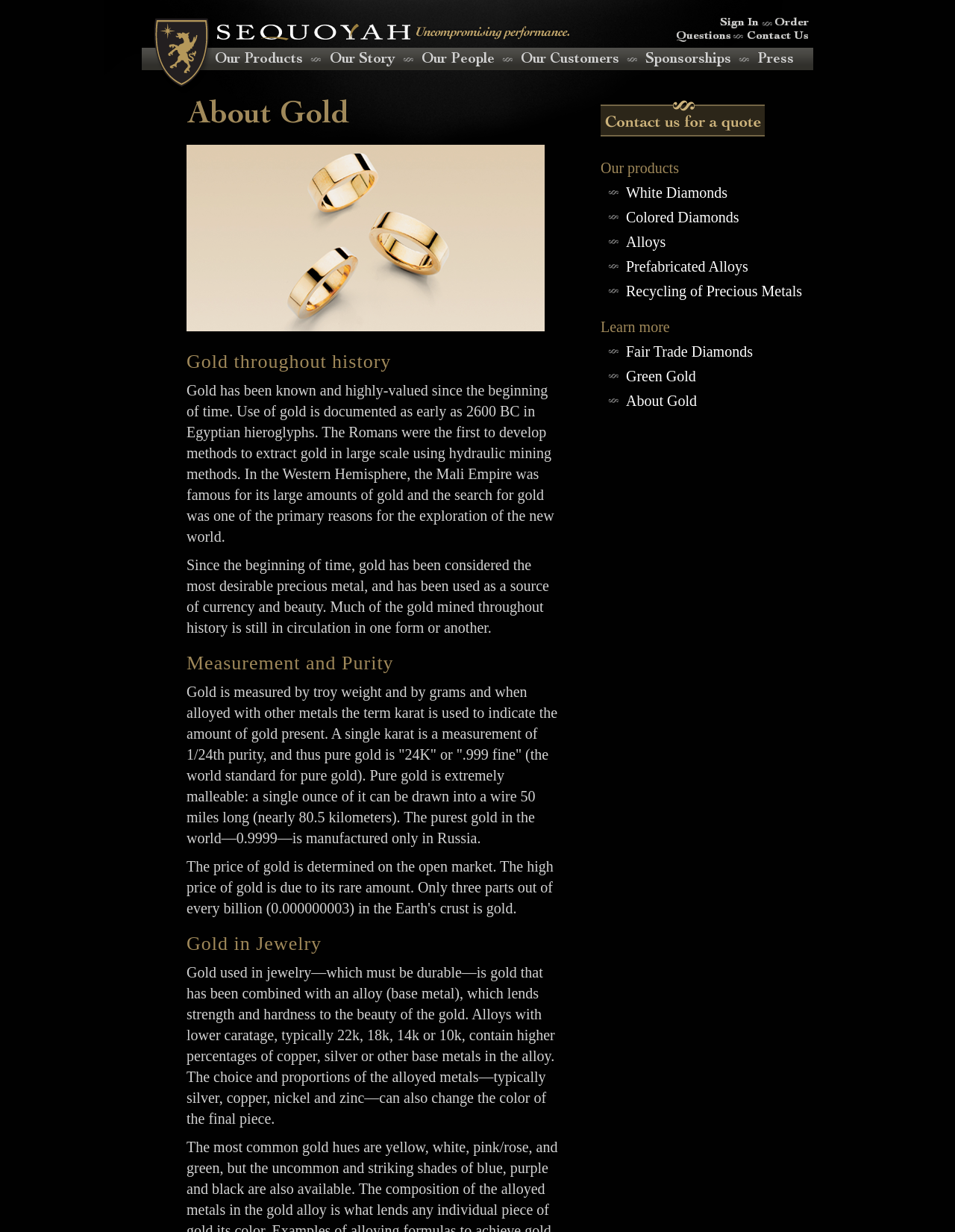What is the purpose of the 'Contact Us' link?
Give a detailed response to the question by analyzing the screenshot.

The 'Contact Us' link is likely used to get a quote for a product or service offered by the company. This is inferred from the presence of a link 'En_contact_us_for_a_quote' on the webpage.